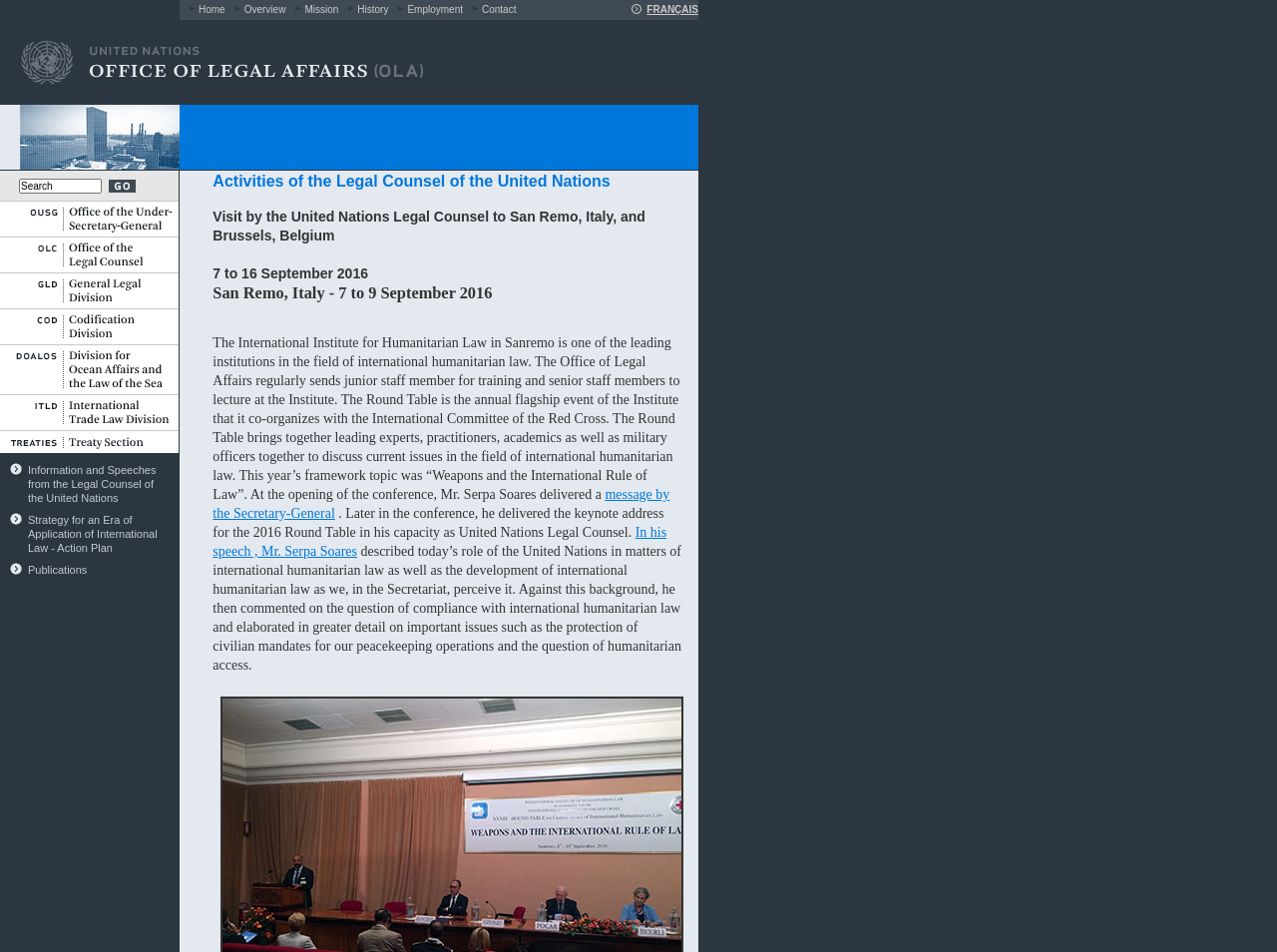Please reply with a single word or brief phrase to the question: 
What is the language option available?

FRANÇAIS